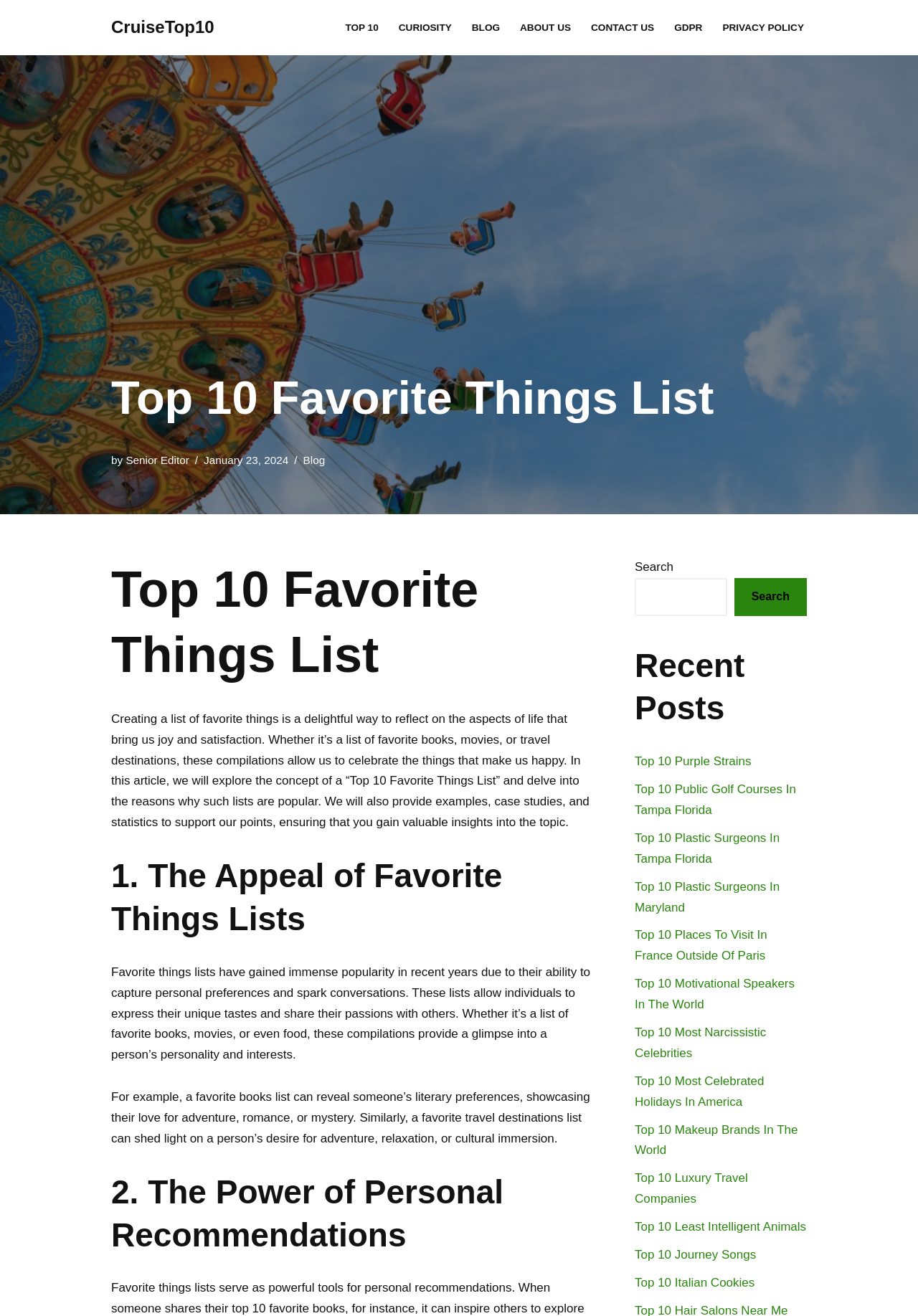Give a one-word or short-phrase answer to the following question: 
How many recent posts are listed on the webpage?

10